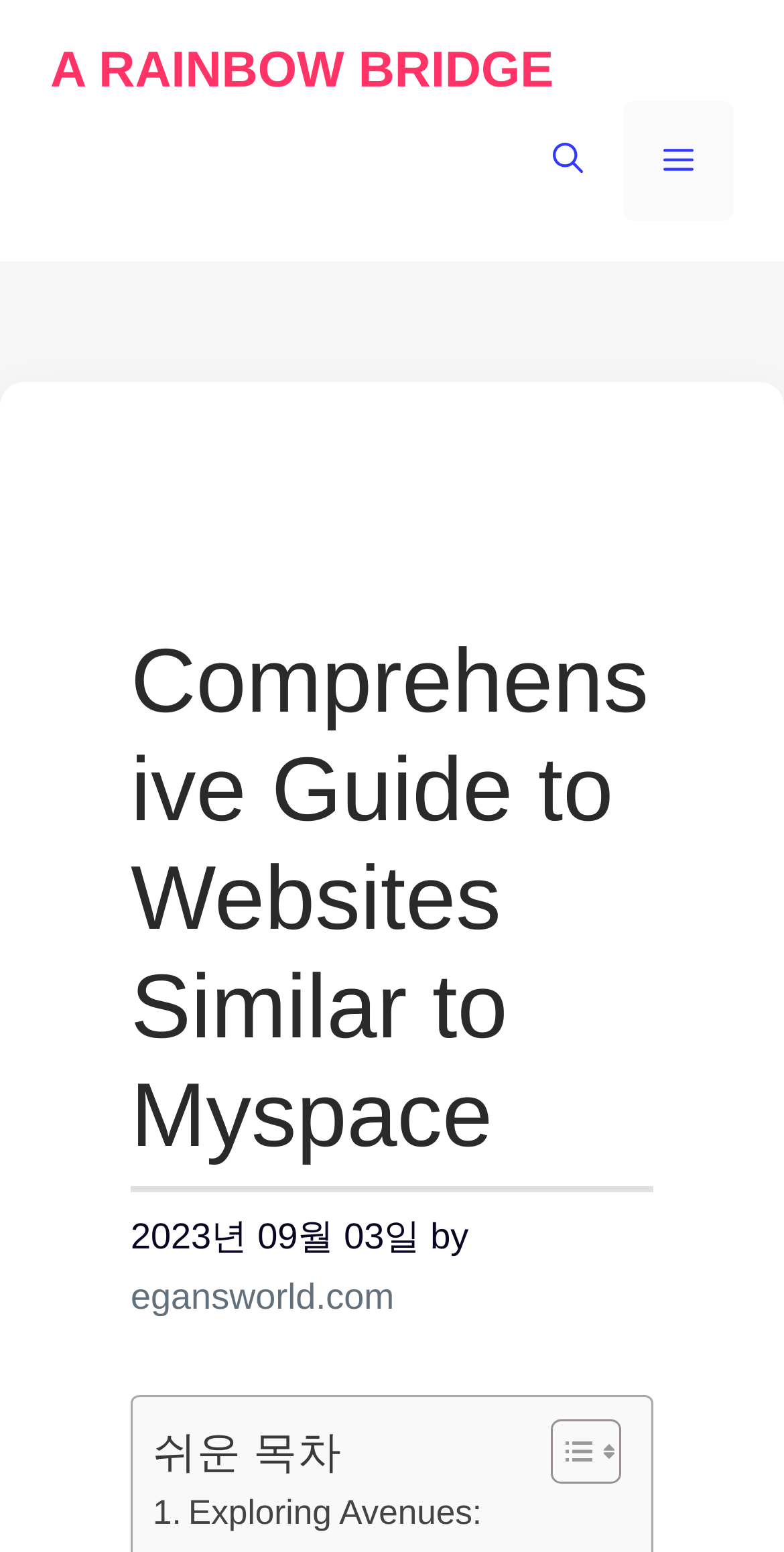Determine the bounding box for the UI element that matches this description: "Toggle".

[0.664, 0.913, 0.779, 0.957]